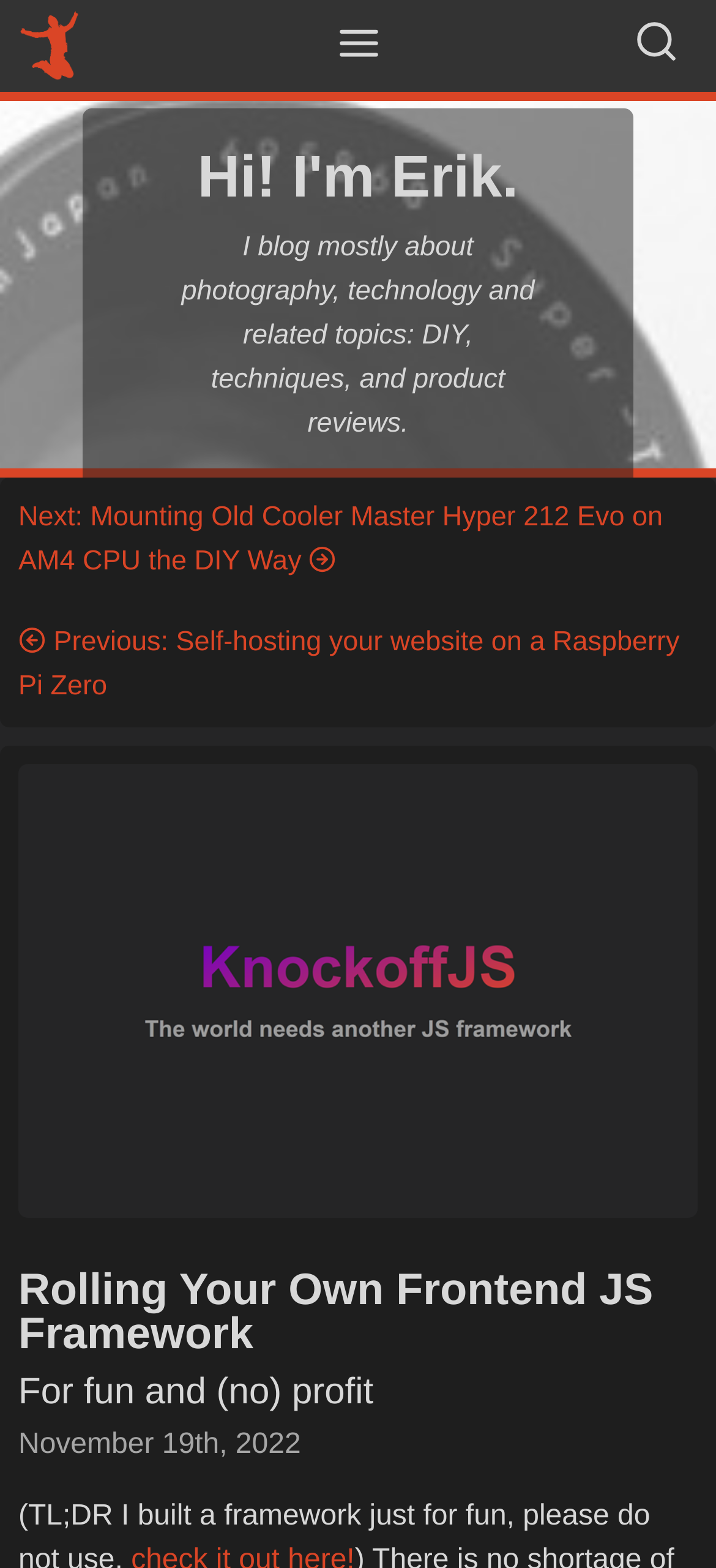What is the date of the blog post?
Answer with a single word or short phrase according to what you see in the image.

November 19th, 2022